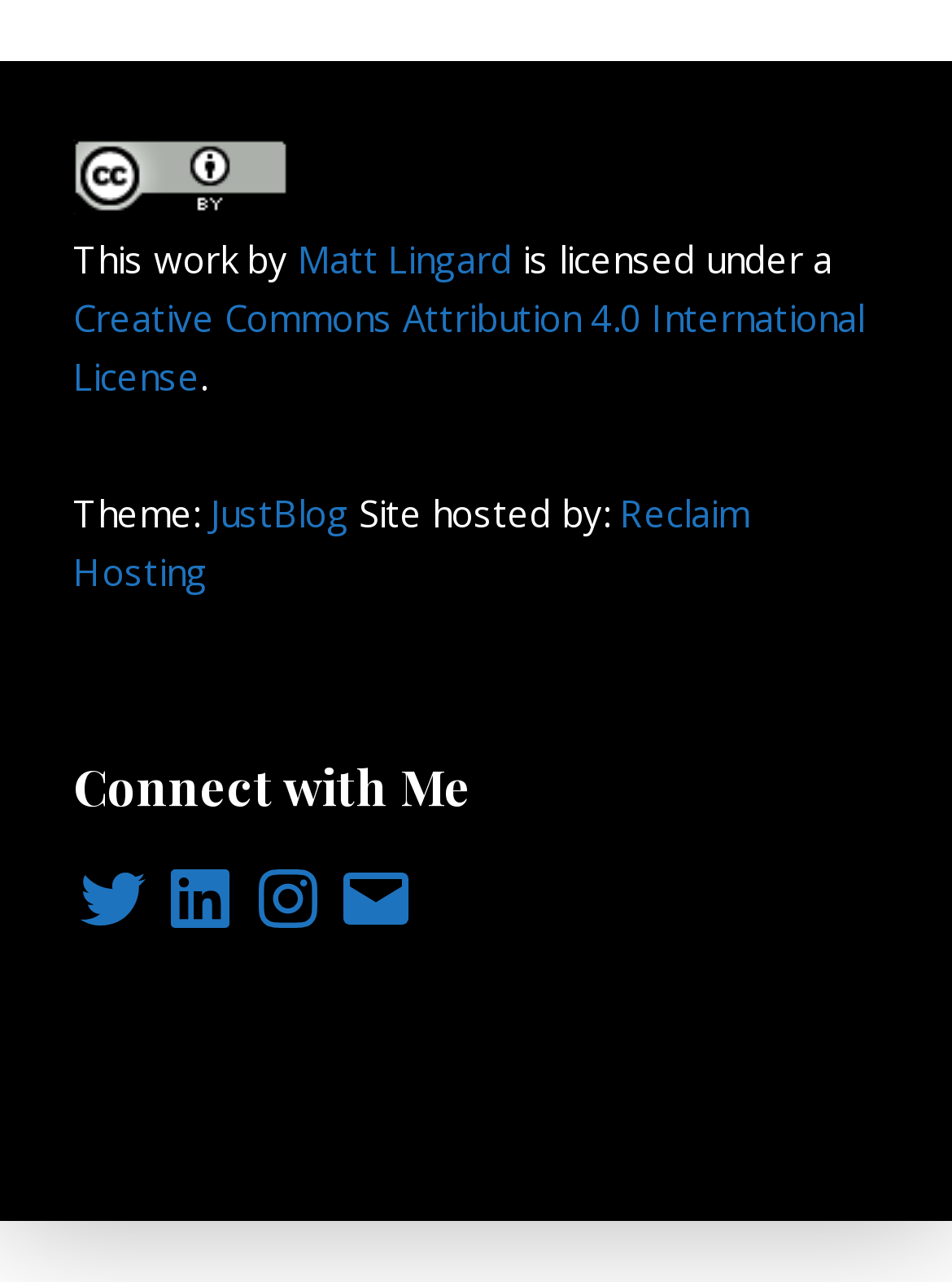Using the provided element description: "Instagram", determine the bounding box coordinates of the corresponding UI element in the screenshot.

[0.262, 0.672, 0.344, 0.733]